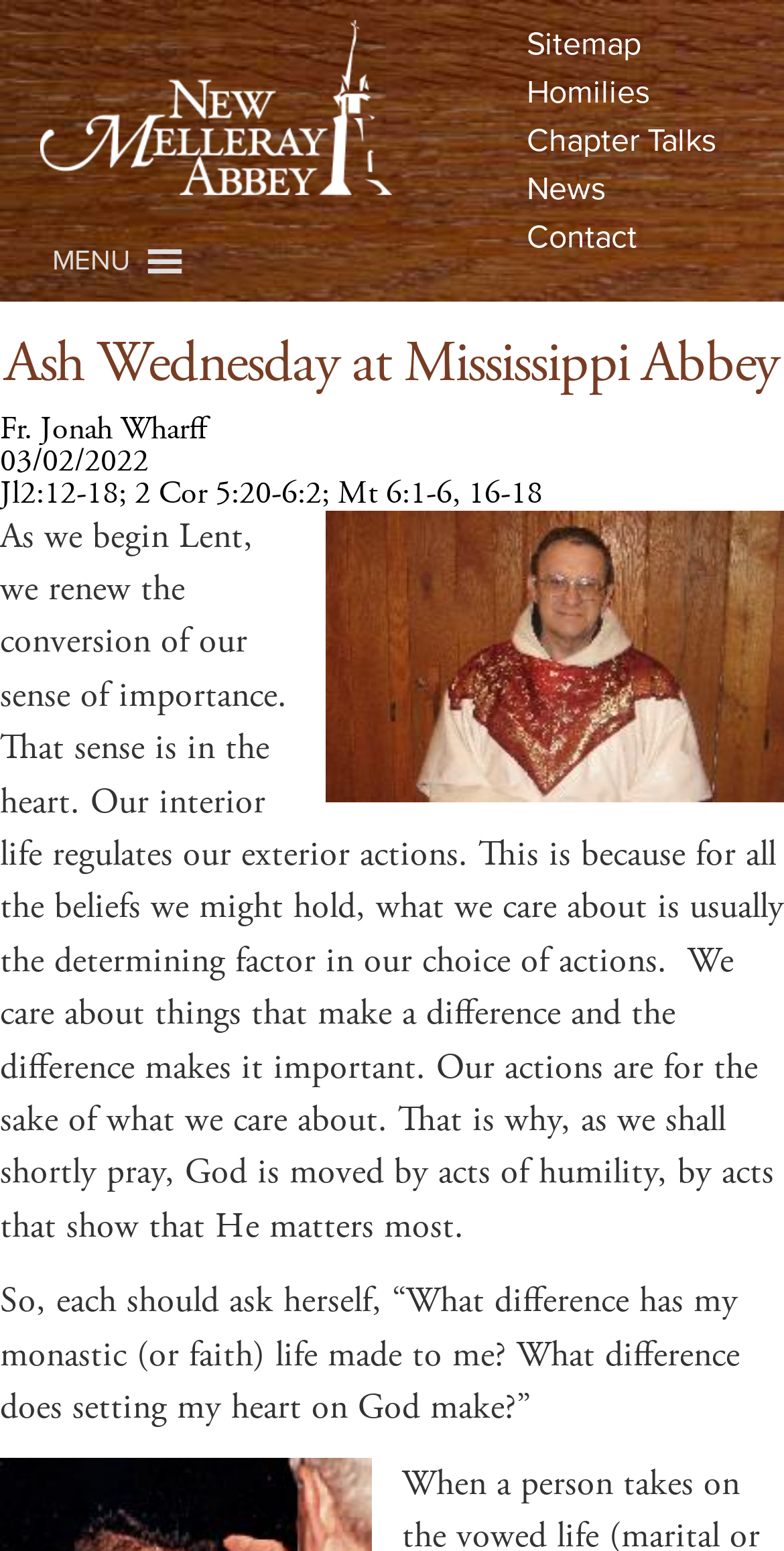What is the tone of the homily?
Answer the question with a detailed and thorough explanation.

I inferred the tone of the homily by reading the text, which has a contemplative and introspective tone, encouraging the reader to reflect on their sense of importance and their relationship with God.